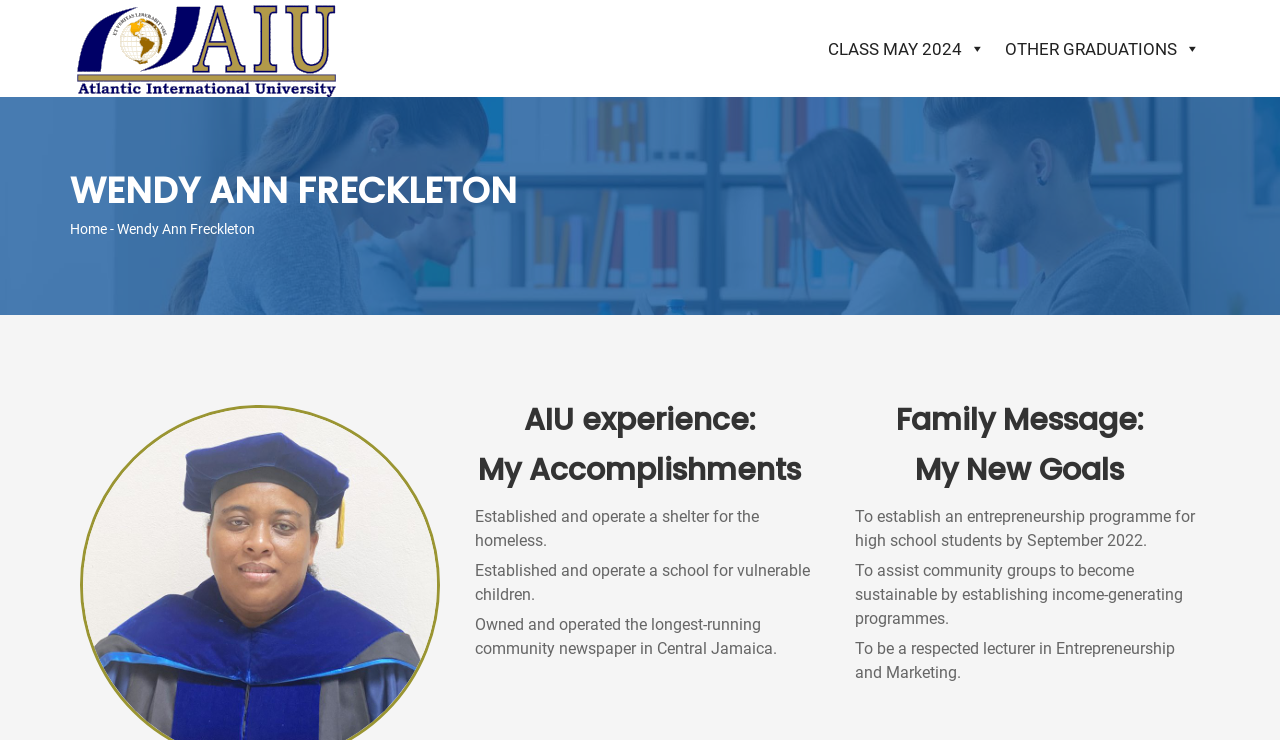What is the name of the university mentioned?
Please answer the question with a detailed response using the information from the screenshot.

The university name is mentioned in the link and image elements at the top of the webpage, with bounding box coordinates [0.055, 0.051, 0.273, 0.077] and [0.055, 0.0, 0.273, 0.131] respectively.